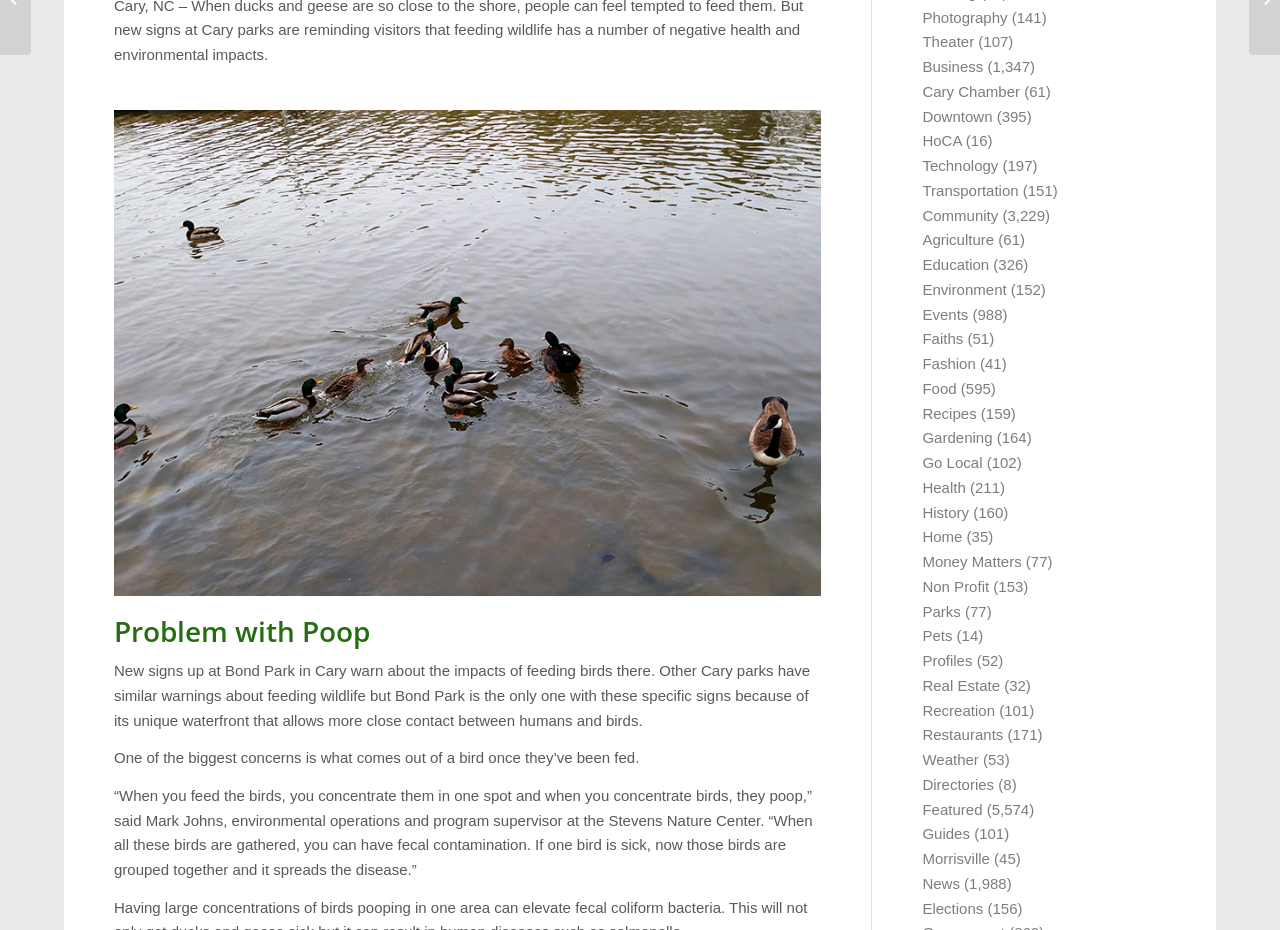Identify the bounding box for the UI element that is described as follows: "Gardening".

[0.721, 0.462, 0.775, 0.48]